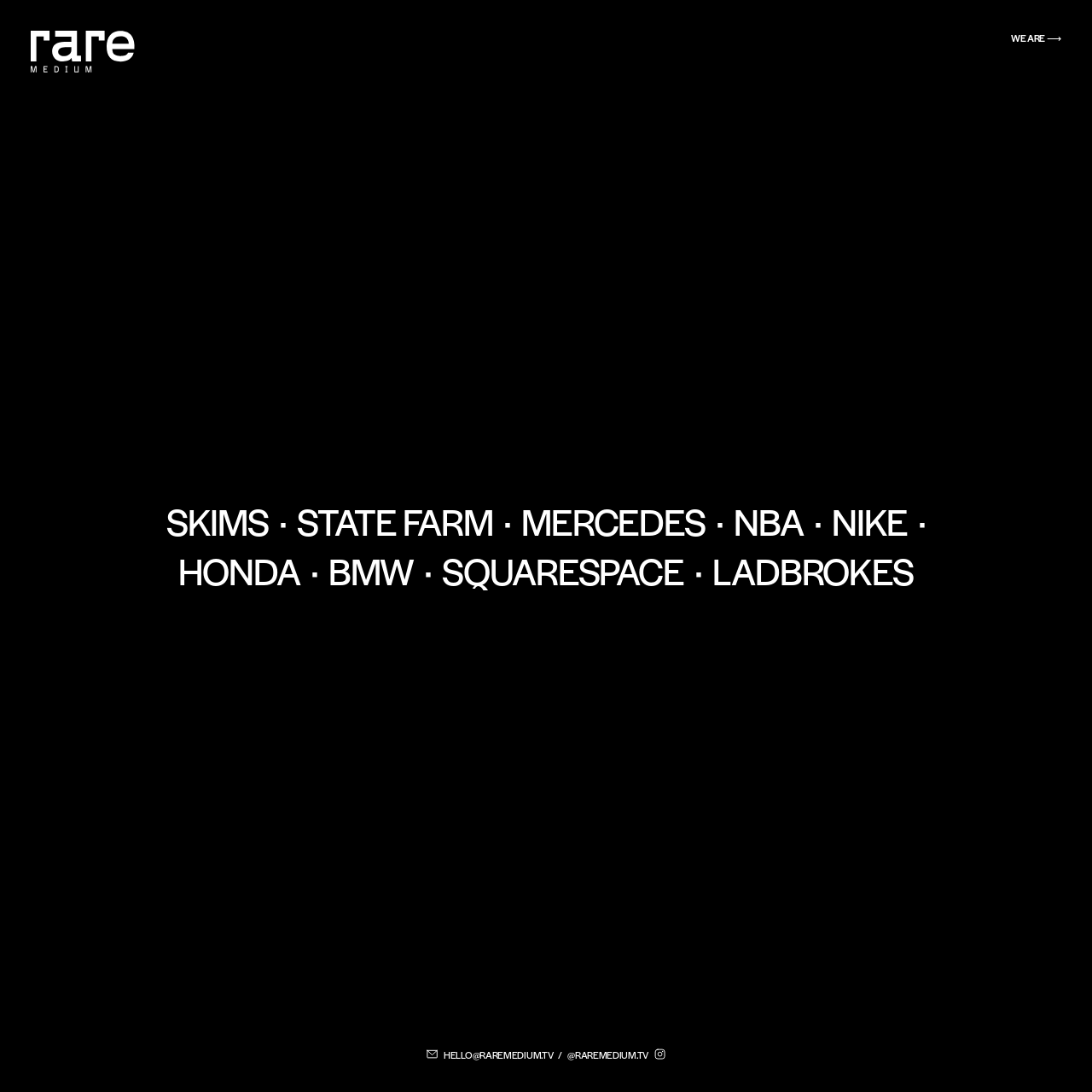How many links are there in the middle section?
Provide a short answer using one word or a brief phrase based on the image.

8